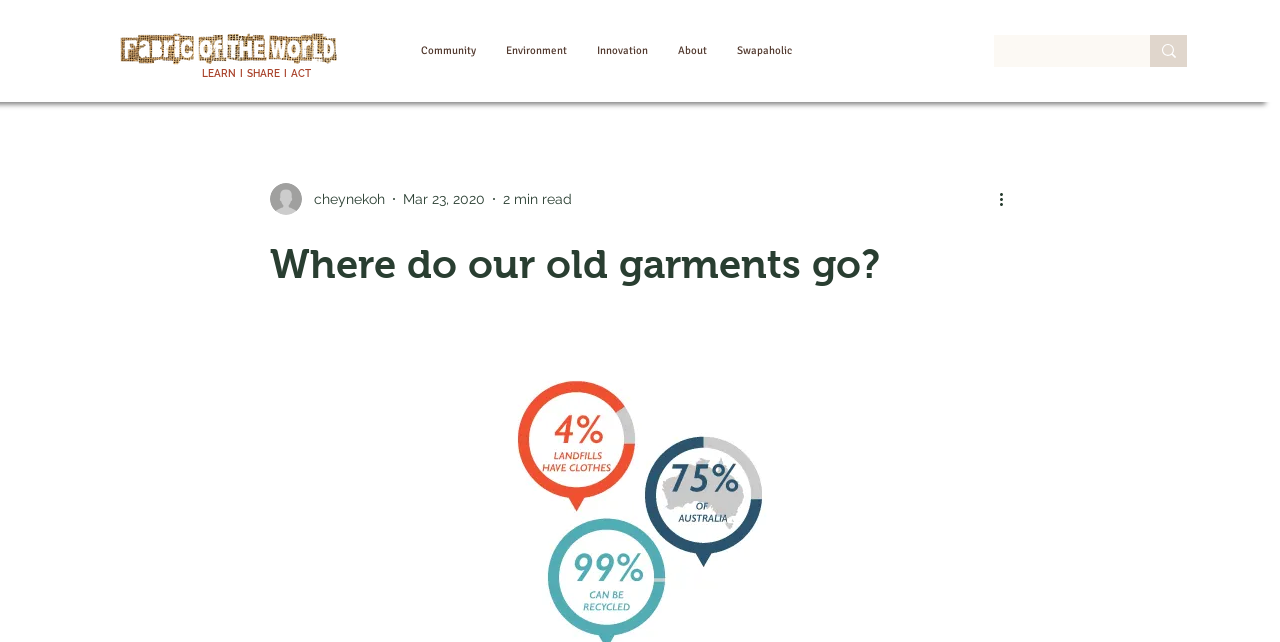Summarize the webpage in an elaborate manner.

The webpage appears to be an article or blog post with a focus on sustainability and the environment. At the top, there is a prominent image, "Asset 1.png", which takes up about a quarter of the screen width and is positioned near the top left corner. 

Below the image, there is a heading that reads "LEARN I SHARE I ACT", which is centered and spans about a third of the screen width. 

To the right of the image and heading, there is a navigation menu labeled "Site" that contains five links: "Community", "Environment", "Innovation", "About", and "Swapaholic". These links are arranged horizontally and take up about half of the screen width.

On the bottom left, there is a search bar with a search box and a search button. The search box has a placeholder text "Search...". The search button has an image of a magnifying glass.

Below the search bar, there is an article preview section. It contains a writer's picture, the writer's name "cheynekoh", the date "Mar 23, 2020", and the estimated read time "2 min read". The article title "Where do our old garments go?" is a heading that spans about three-quarters of the screen width.

There is also a "More actions" button with an image of three horizontal lines, positioned to the right of the article preview section.